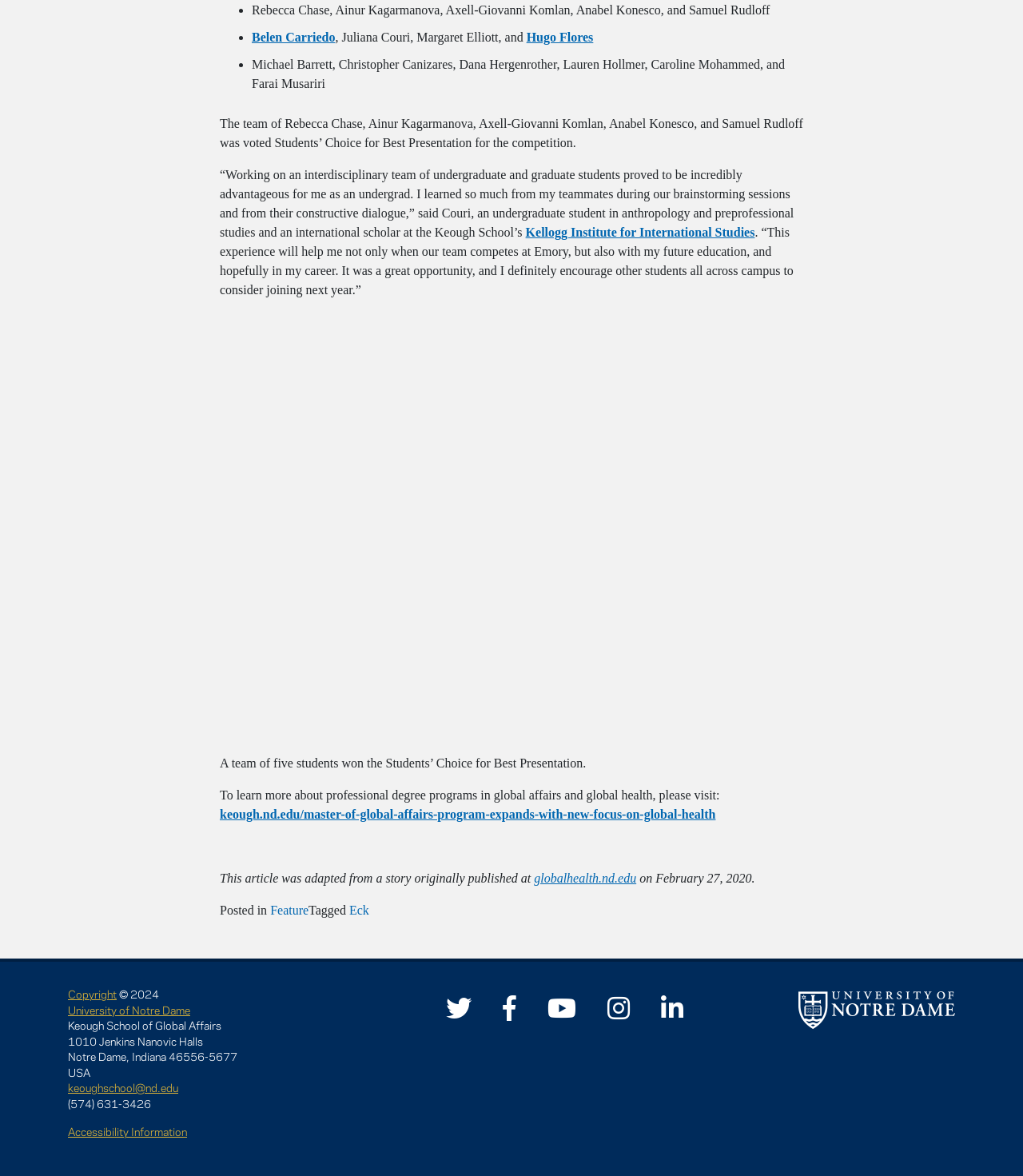Please locate the bounding box coordinates of the element's region that needs to be clicked to follow the instruction: "Follow the University of Notre Dame on Twitter". The bounding box coordinates should be provided as four float numbers between 0 and 1, i.e., [left, top, right, bottom].

[0.436, 0.838, 0.461, 0.871]